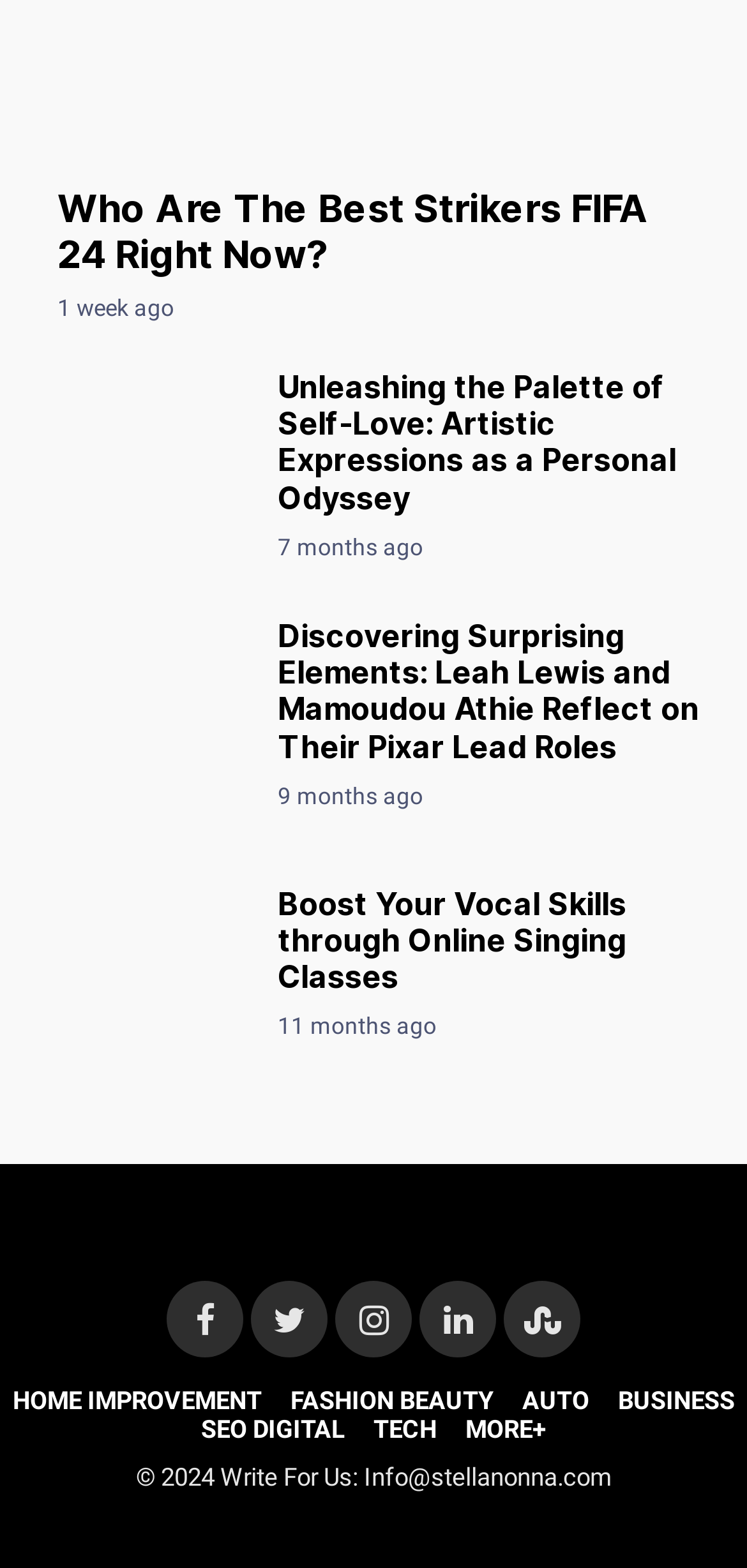Specify the bounding box coordinates (top-left x, top-left y, bottom-right x, bottom-right y) of the UI element in the screenshot that matches this description: SEO DIGITAL

[0.254, 0.902, 0.477, 0.921]